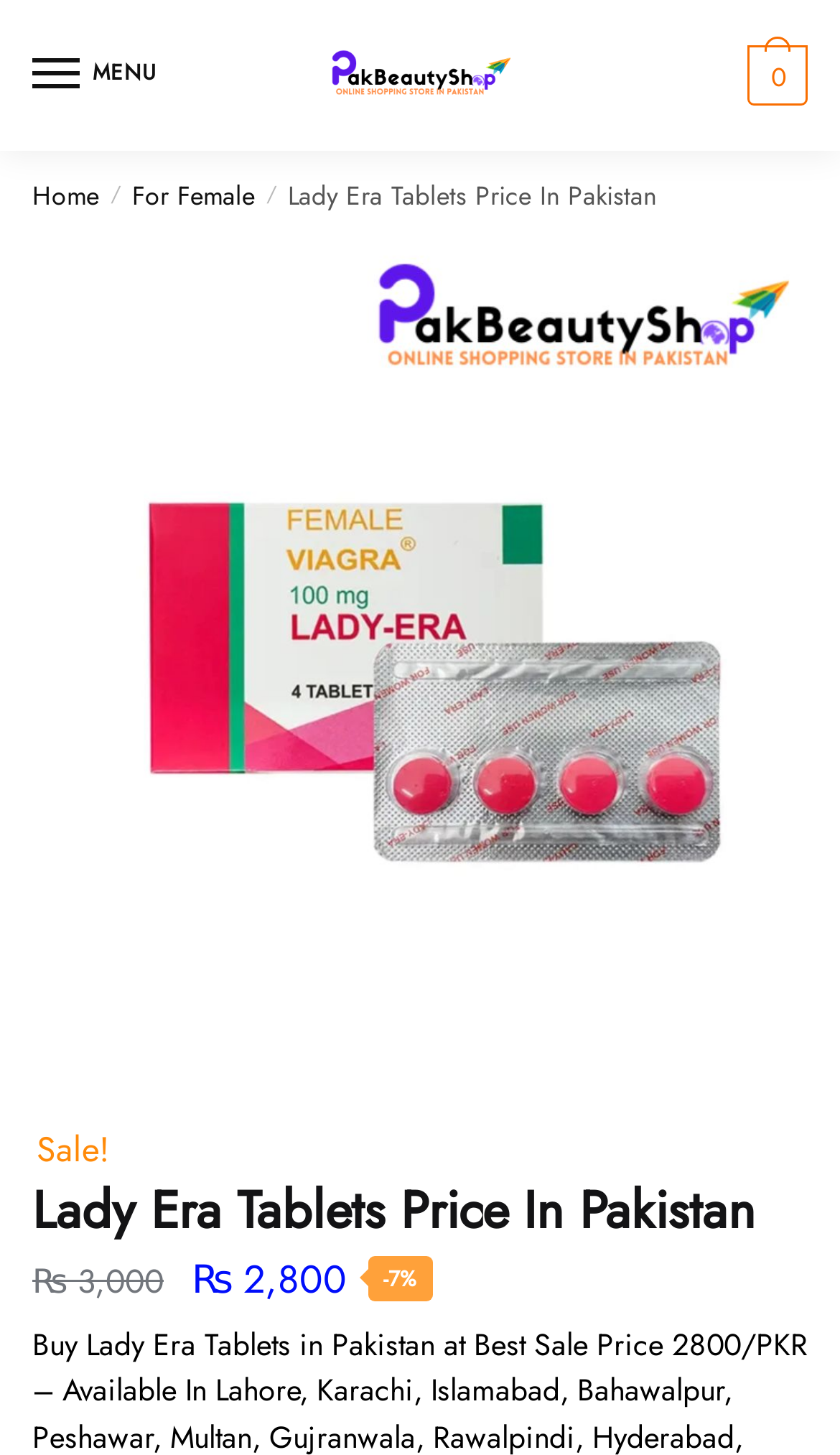What is the price range of Lady Era Tablets?
Make sure to answer the question with a detailed and comprehensive explanation.

The price range of Lady Era Tablets can be inferred from the meta description, which mentions 'Starting Price Rs.2800 PKR'. This suggests that the product starts at a price of Rs.2800 PKR.